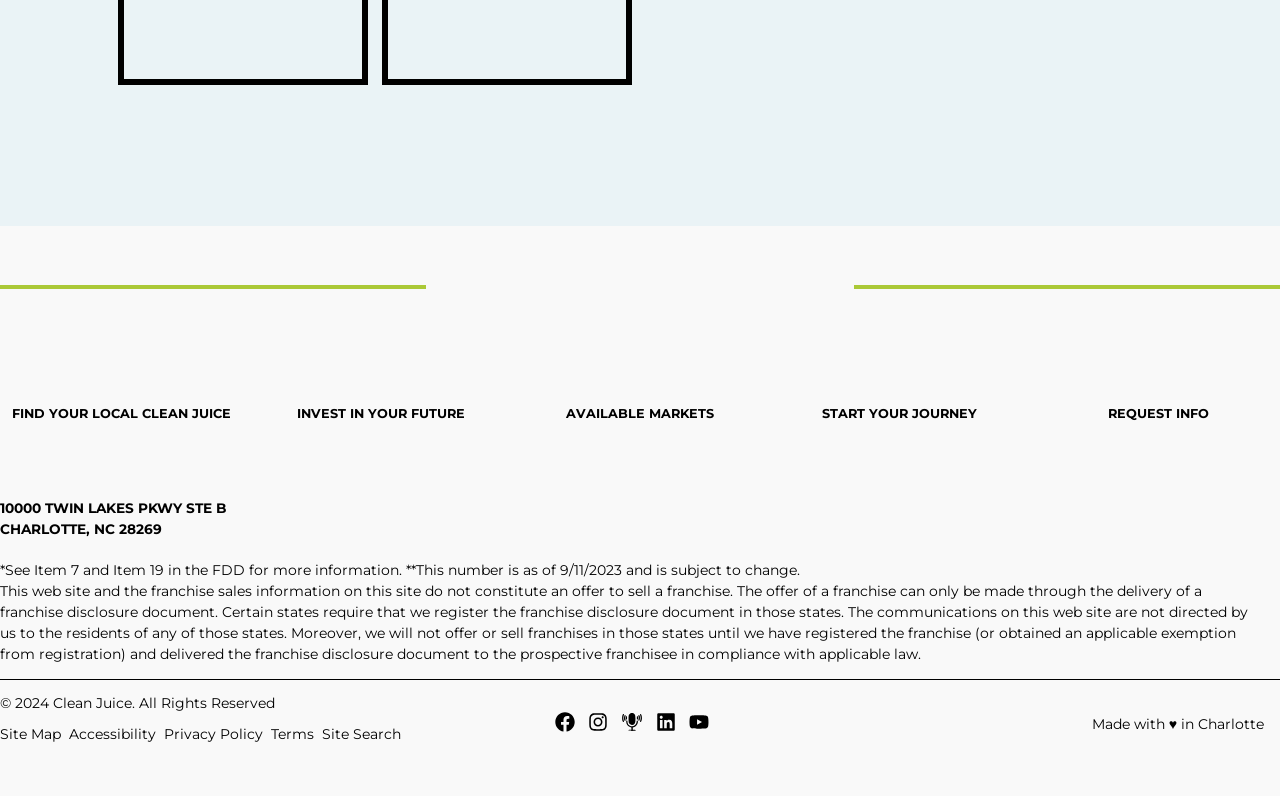What is the copyright year?
Answer the question with a detailed explanation, including all necessary information.

I found the copyright year by looking at the static text element with ID 125, which contains the copyright information.